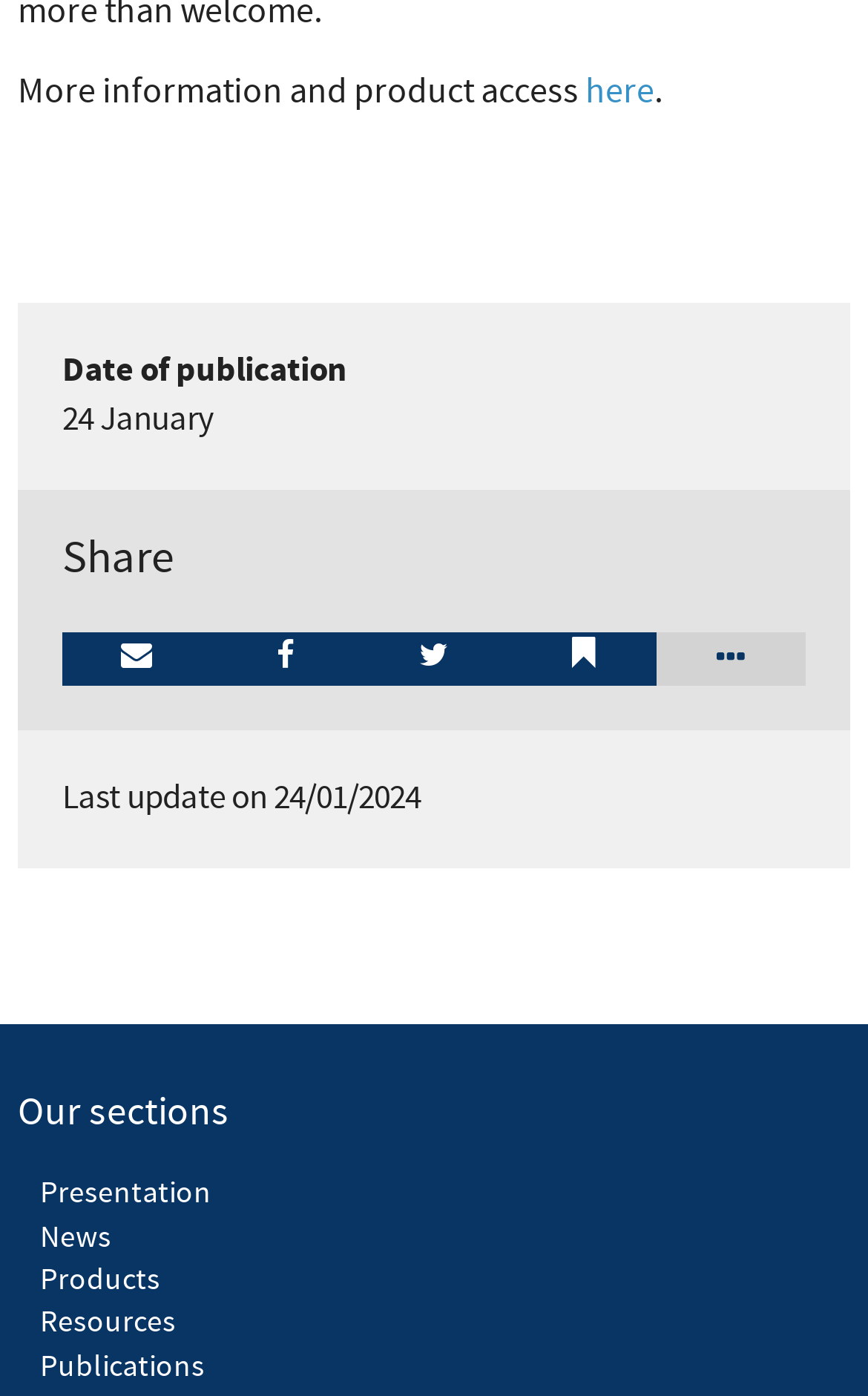Provide the bounding box coordinates for the UI element that is described by this text: "News". The coordinates should be in the form of four float numbers between 0 and 1: [left, top, right, bottom].

[0.046, 0.872, 0.128, 0.901]